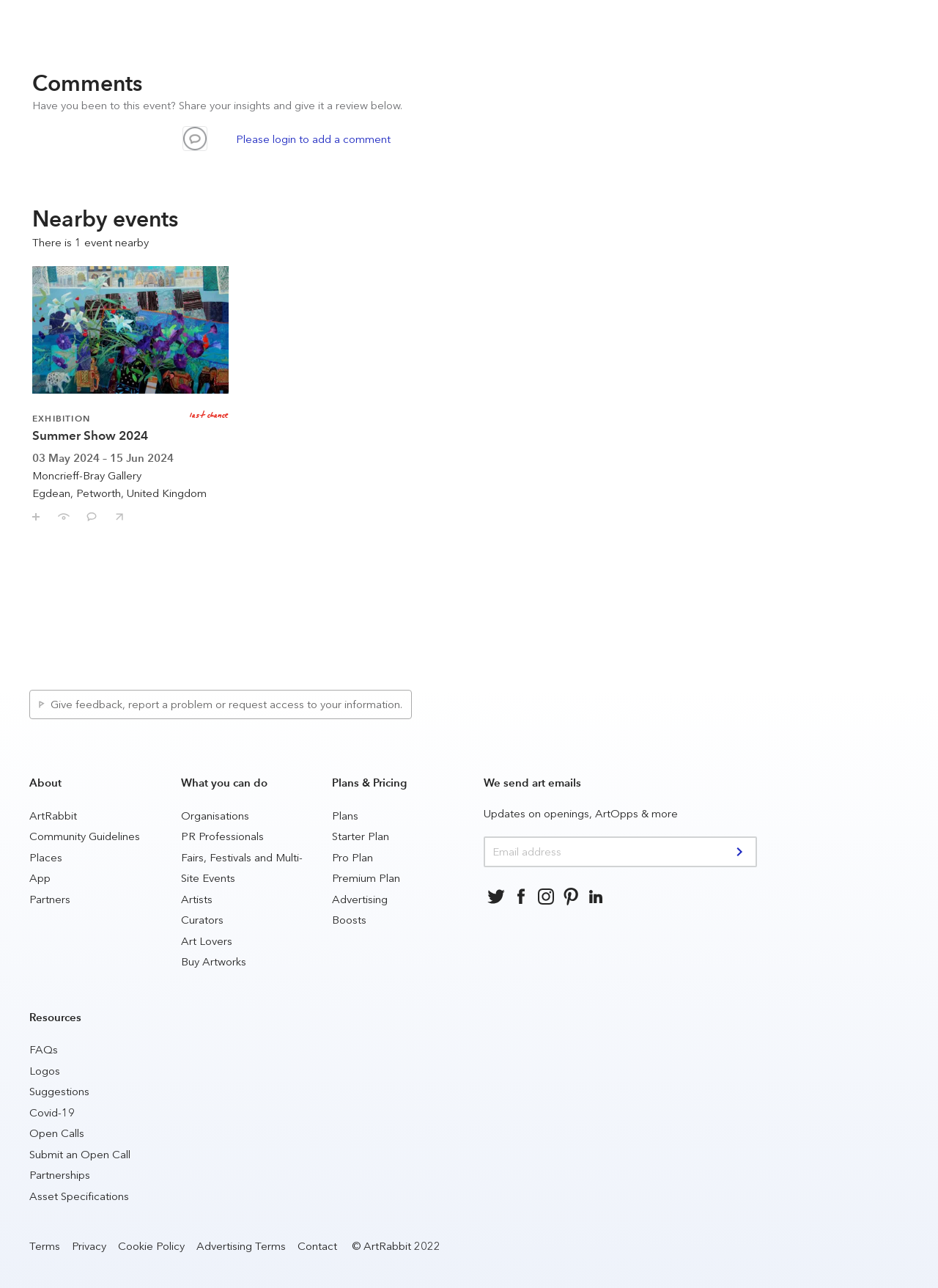What can users do on the webpage?
Look at the image and respond with a single word or a short phrase.

Share insights, give reviews, save events